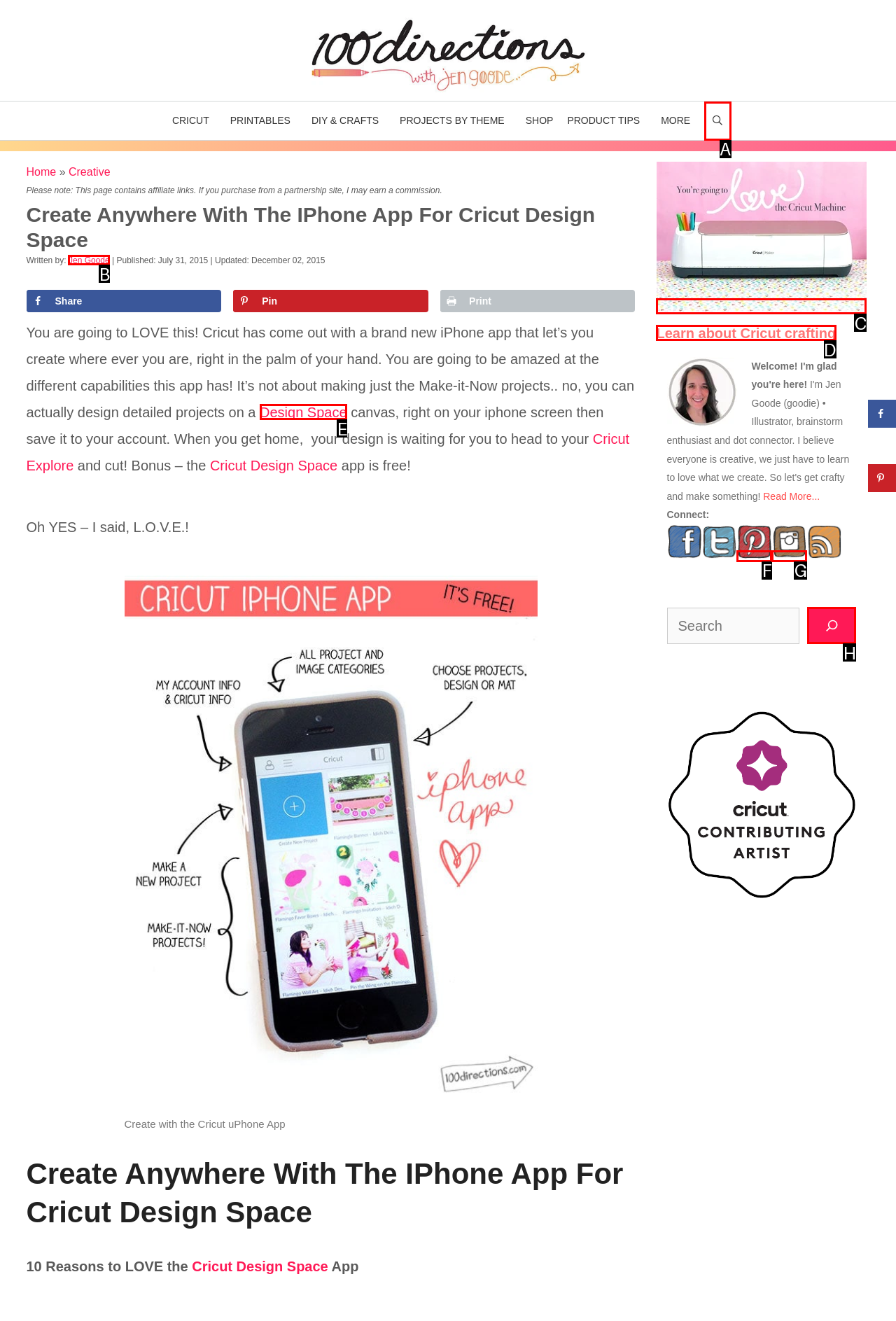Please indicate which option's letter corresponds to the task: Open the search bar by examining the highlighted elements in the screenshot.

A